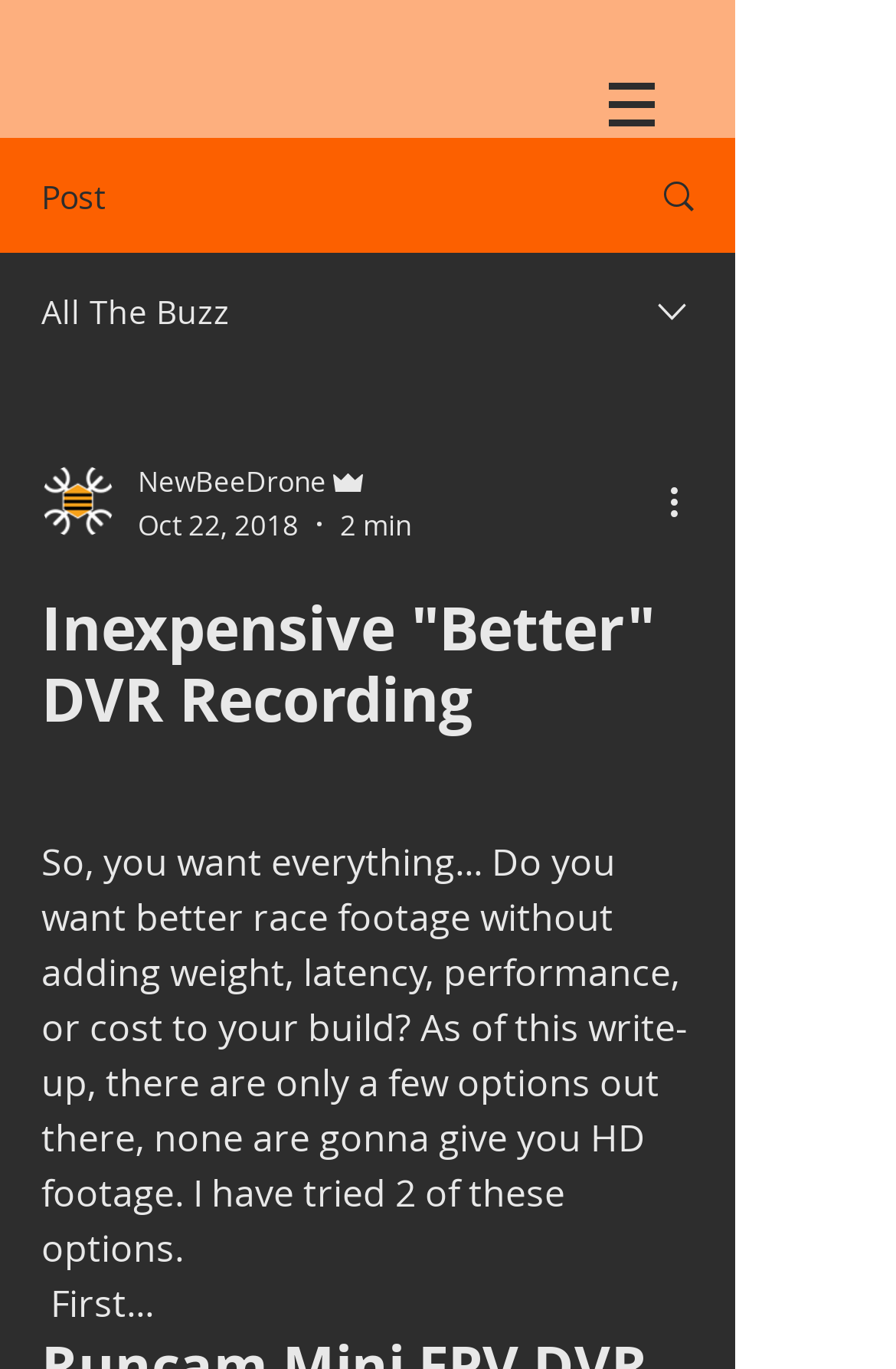Deliver a detailed narrative of the webpage's visual and textual elements.

The webpage appears to be a blog post or article discussing inexpensive DVR recording options for capturing better race footage. At the top of the page, there is a navigation menu labeled "Site" with a dropdown button, accompanied by a small image. Below this, there are several links and images, including a post title "Post" and a section labeled "All The Buzz" with an image.

On the left side of the page, there is a combobox with a dropdown menu, featuring a writer's picture, the name "NewBeeDrone", and the label "Admin". Below this, there is a date "Oct 22, 2018" and a duration "2 min". A "More actions" button is located nearby, with an accompanying image.

The main content of the page is a heading "Inexpensive 'Better' DVR Recording" followed by a lengthy paragraph of text, which discusses the desire for better race footage without adding weight, latency, performance, or cost to a build. The text mentions that there are only a few options available, none of which provide HD footage, and that the author has tried two of these options. The paragraph is followed by a shorter sentence starting with "First...".